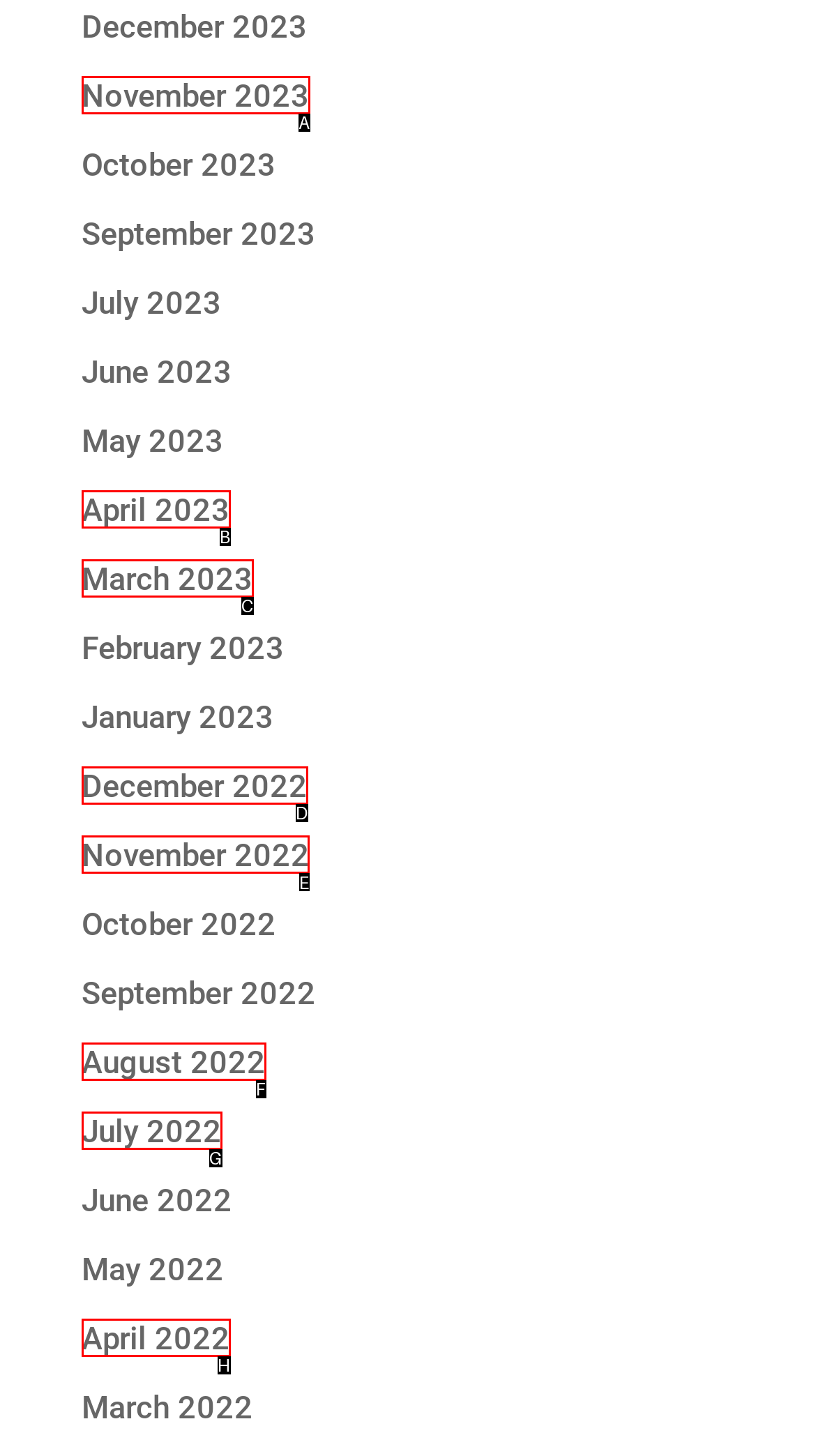Which choice should you pick to execute the task: View November 2022
Respond with the letter associated with the correct option only.

E